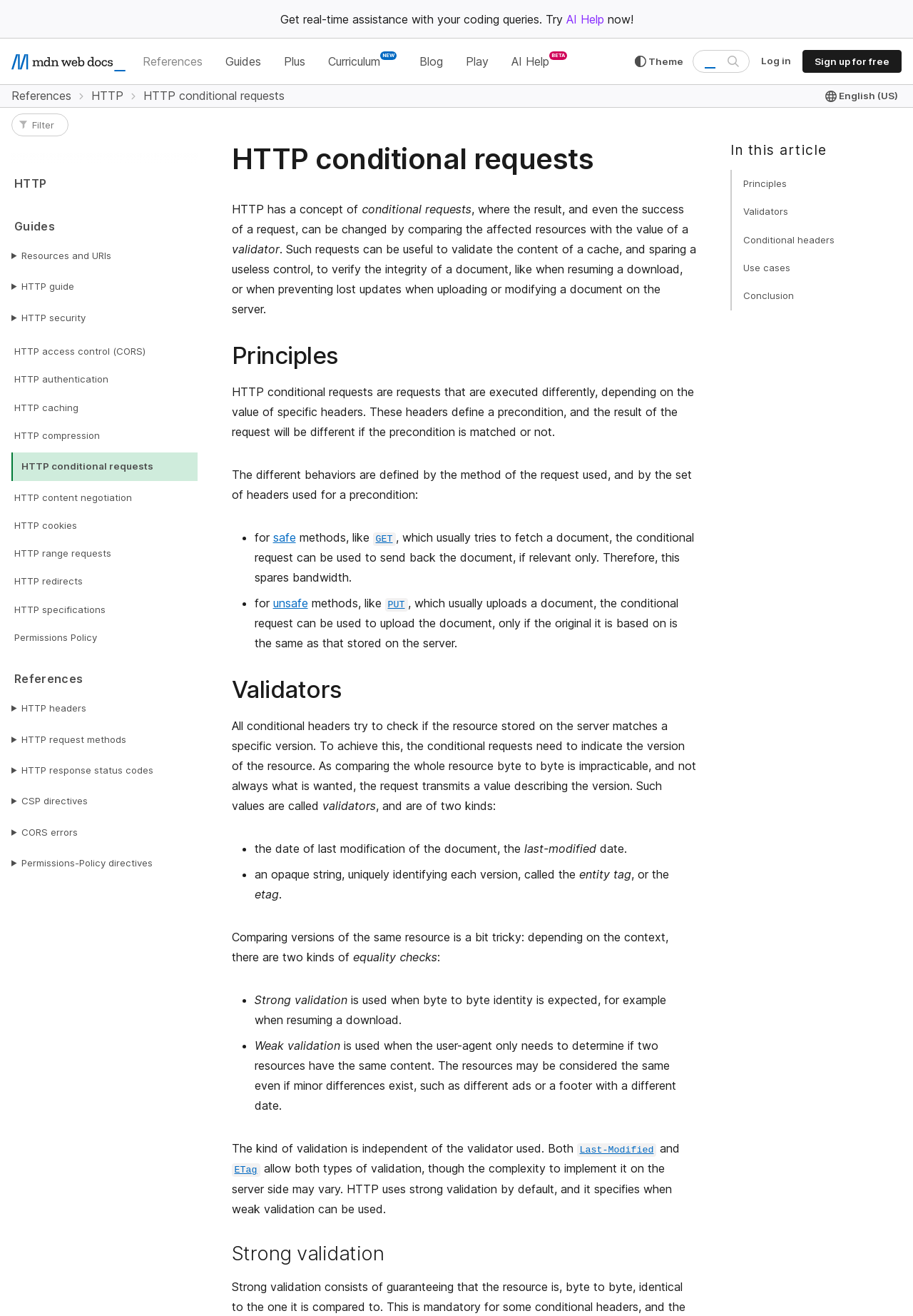What is the name of the website?
Using the image as a reference, answer the question with a short word or phrase.

MDN